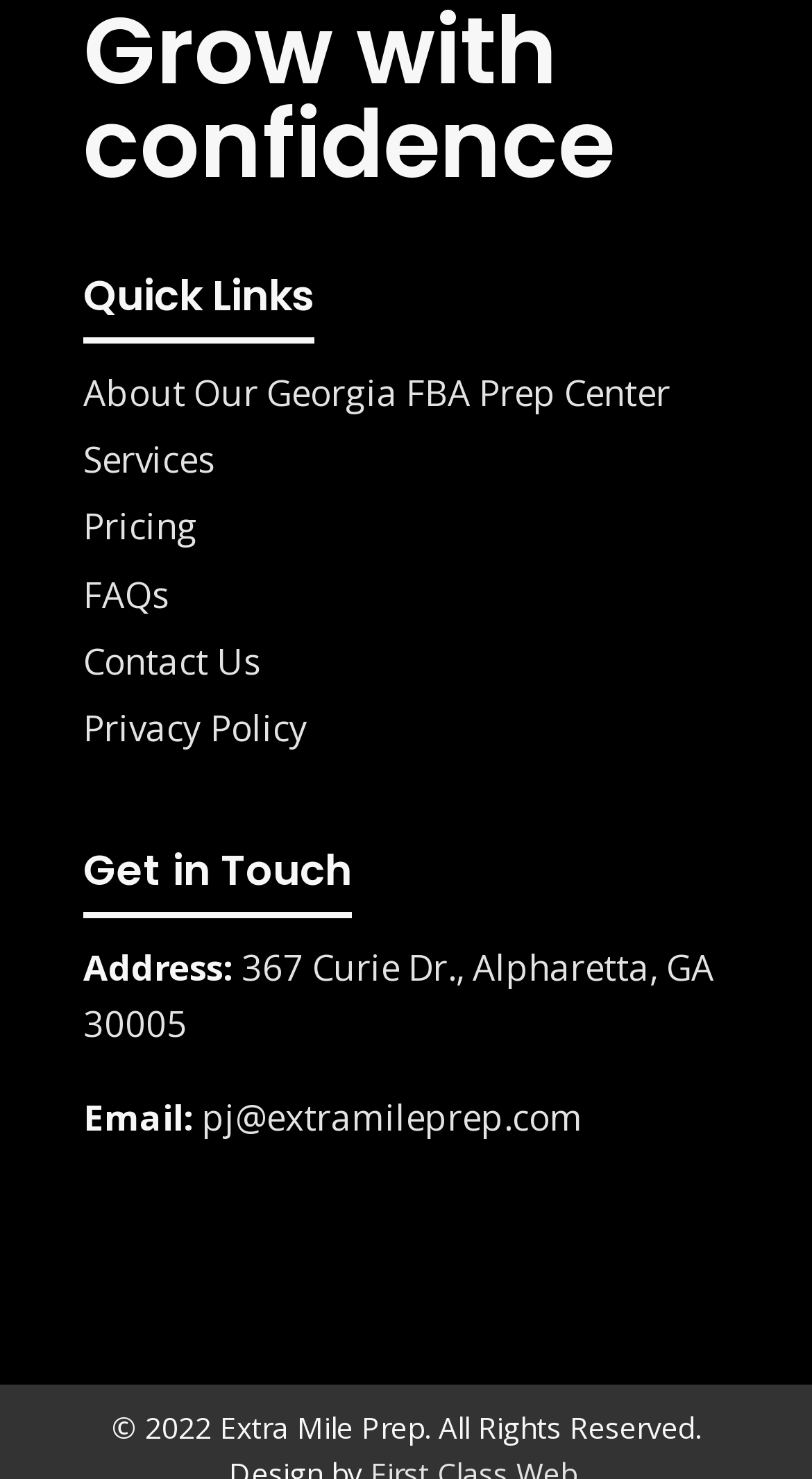What is the name of the prep center?
Please look at the screenshot and answer in one word or a short phrase.

Extra Mile Prep